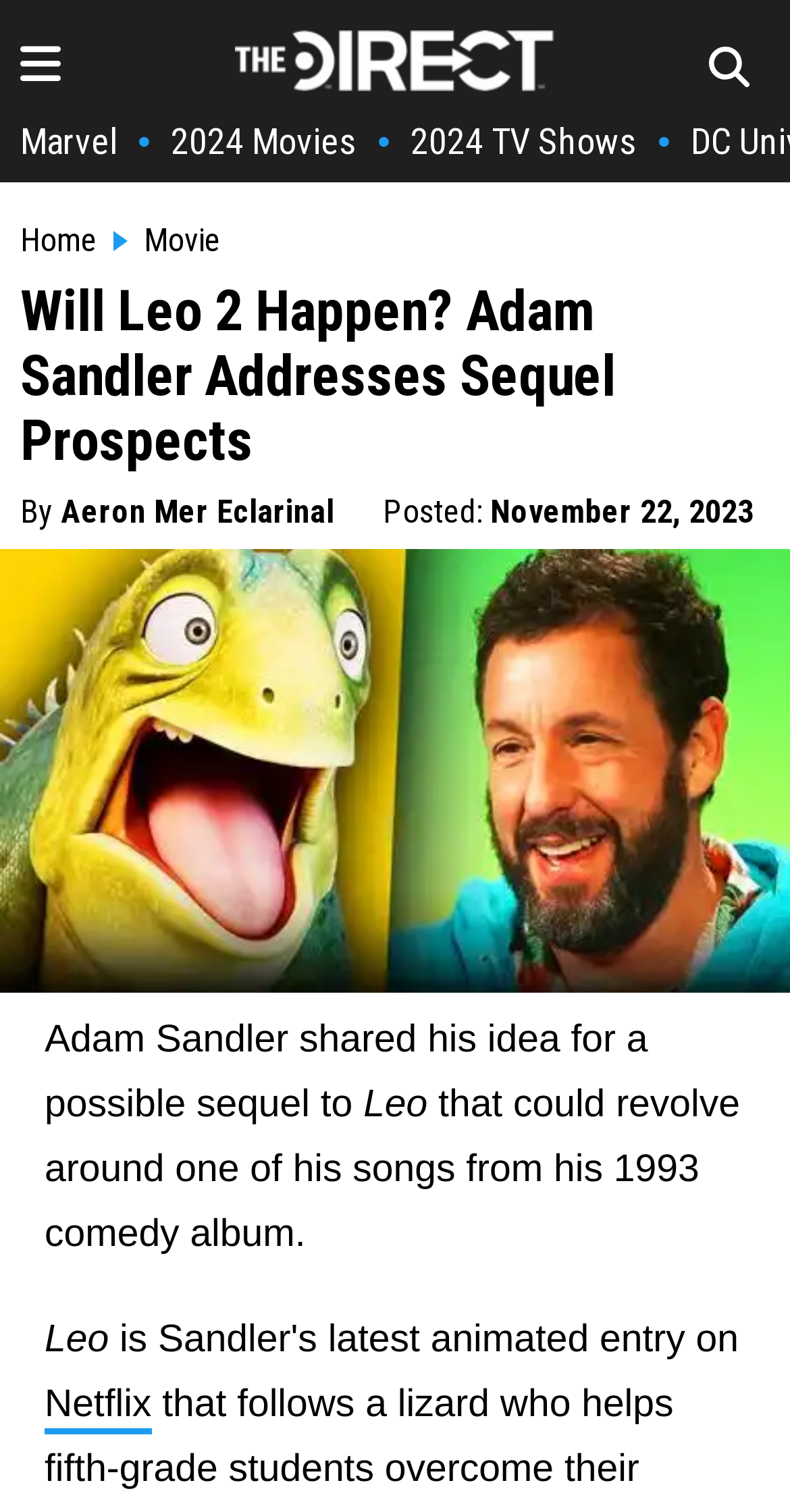What is the name of the author of the article?
Utilize the image to construct a detailed and well-explained answer.

I found this answer by reading the text 'By Aeron Mer Eclarinal' which indicates that Aeron Mer Eclarinal is the author of the article.